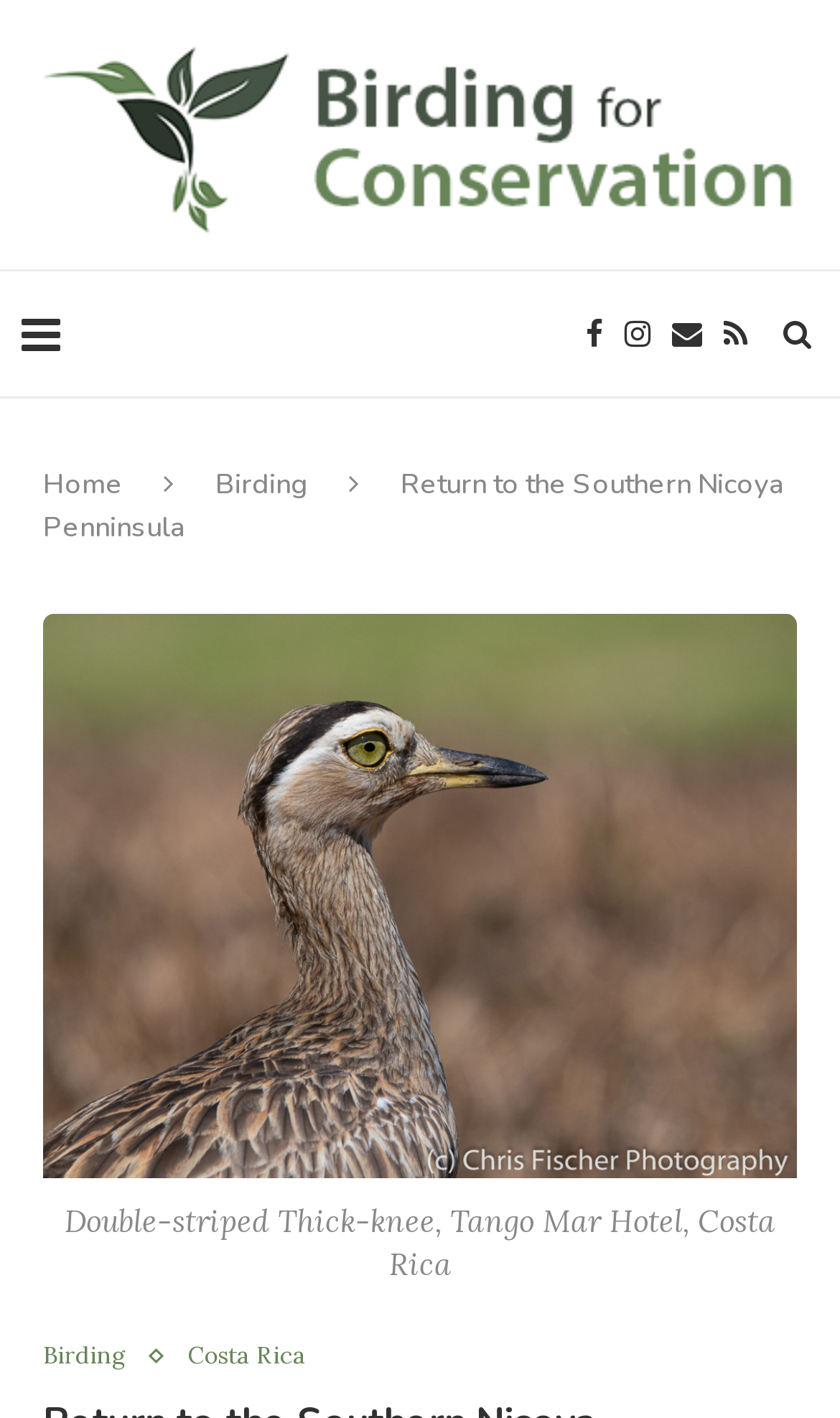How many social media links are present?
Look at the screenshot and give a one-word or phrase answer.

5